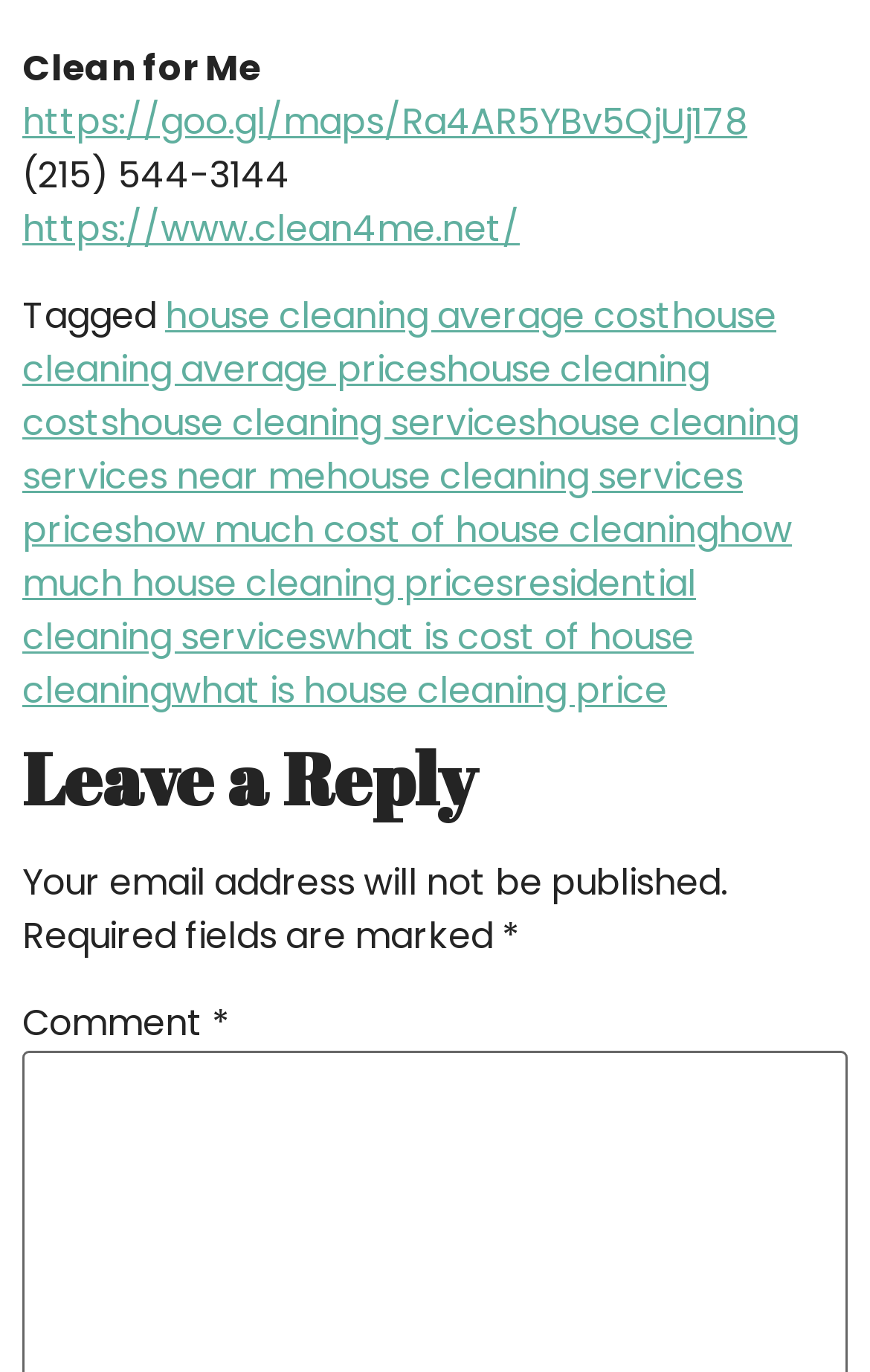Determine the bounding box coordinates of the element that should be clicked to execute the following command: "get directions".

[0.026, 0.071, 0.859, 0.108]